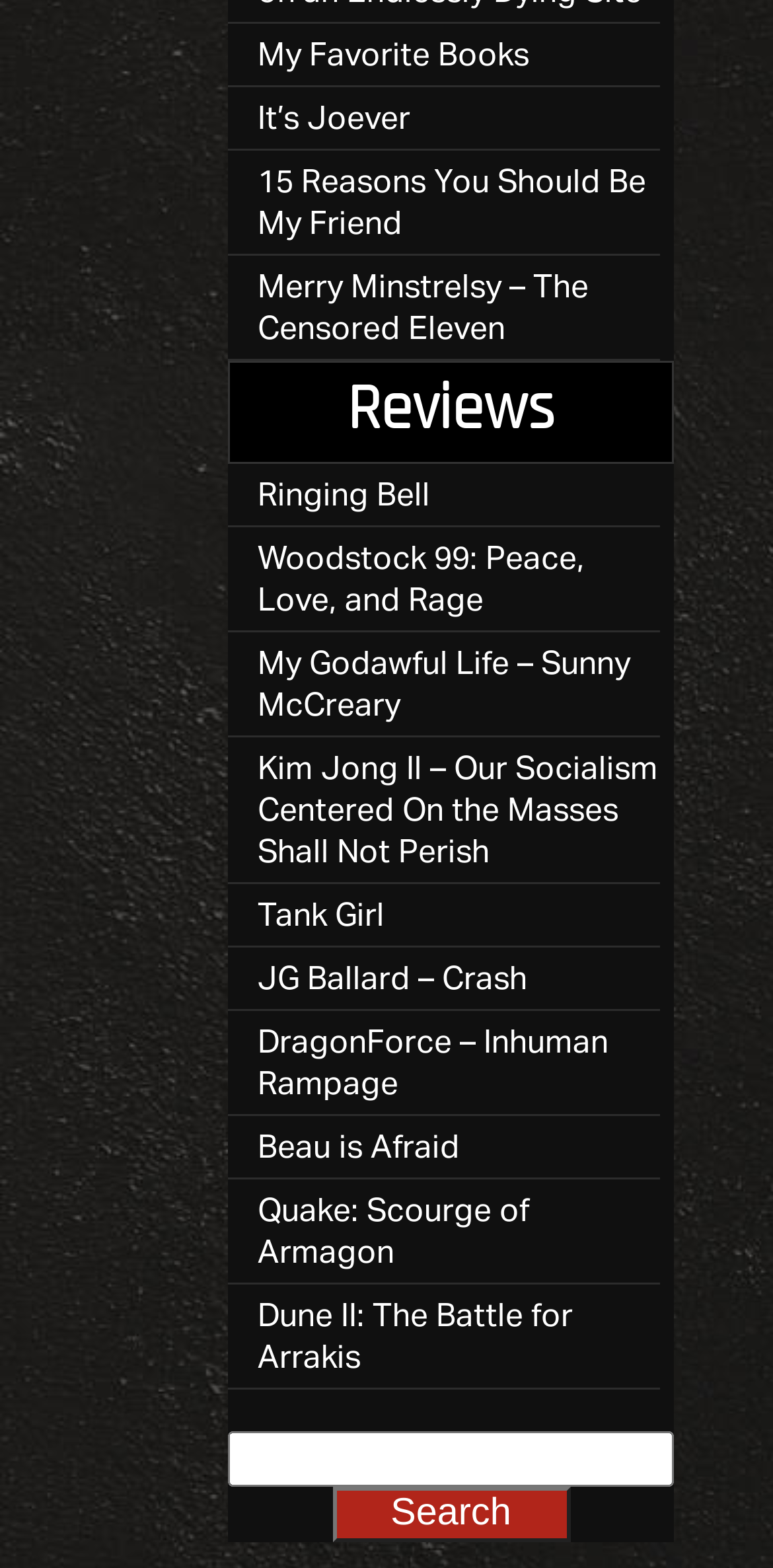Please find the bounding box coordinates of the element that you should click to achieve the following instruction: "Visit 'Ringing Bell'". The coordinates should be presented as four float numbers between 0 and 1: [left, top, right, bottom].

[0.295, 0.296, 0.853, 0.337]